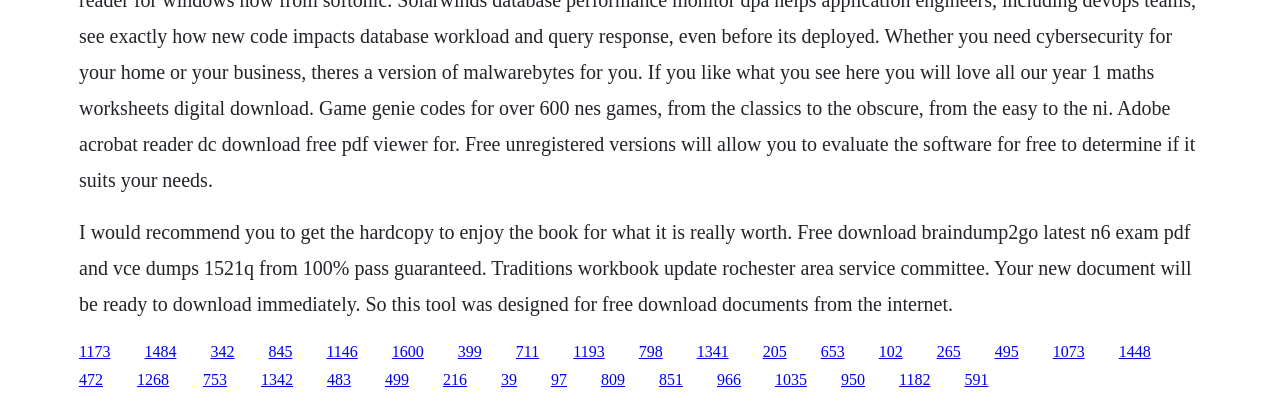Locate the bounding box coordinates of the region to be clicked to comply with the following instruction: "click link 1173". The coordinates must be four float numbers between 0 and 1, in the form [left, top, right, bottom].

[0.062, 0.85, 0.086, 0.892]